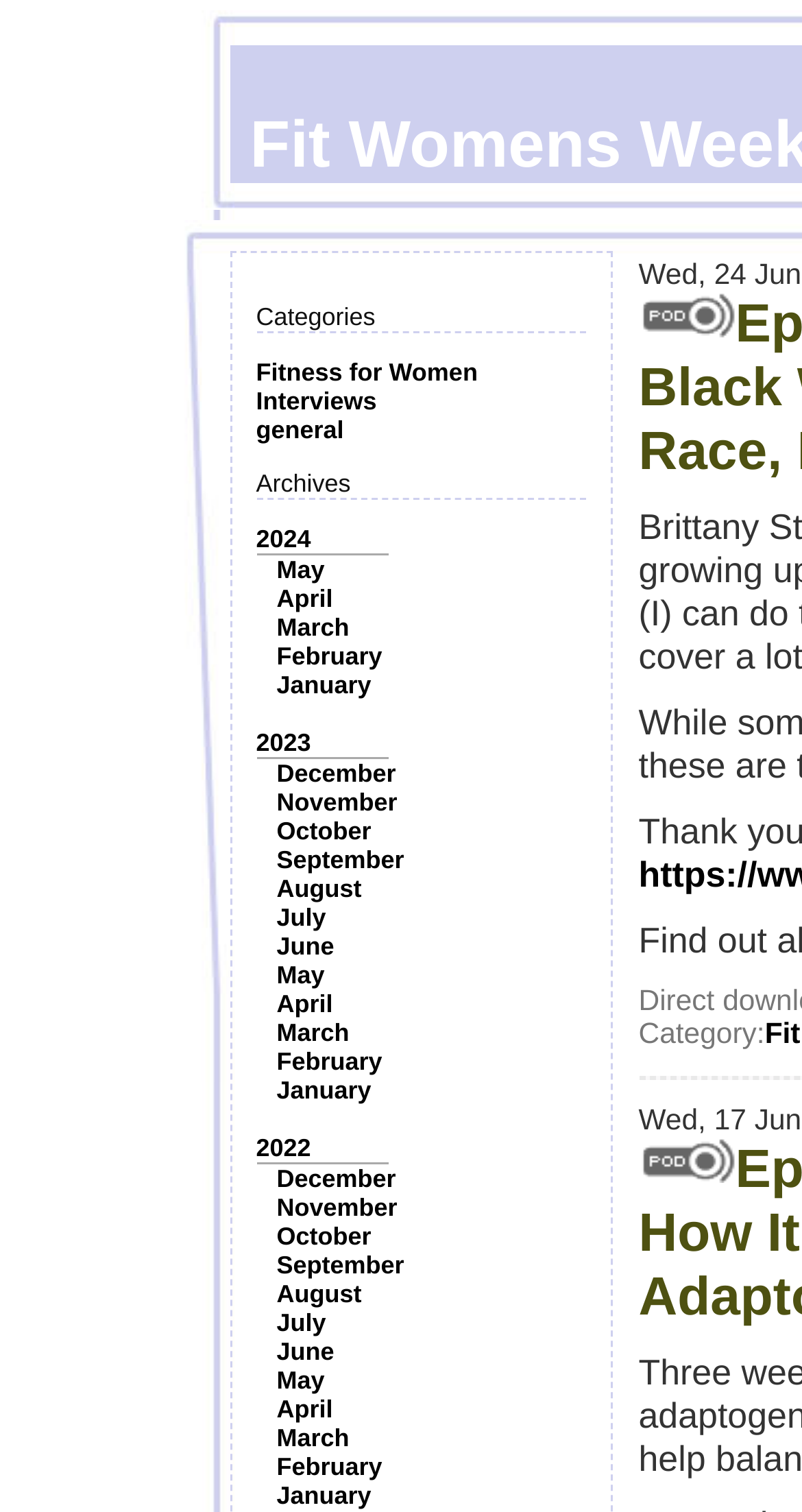Answer the following query with a single word or phrase:
How many months are available in 2023 archives?

12